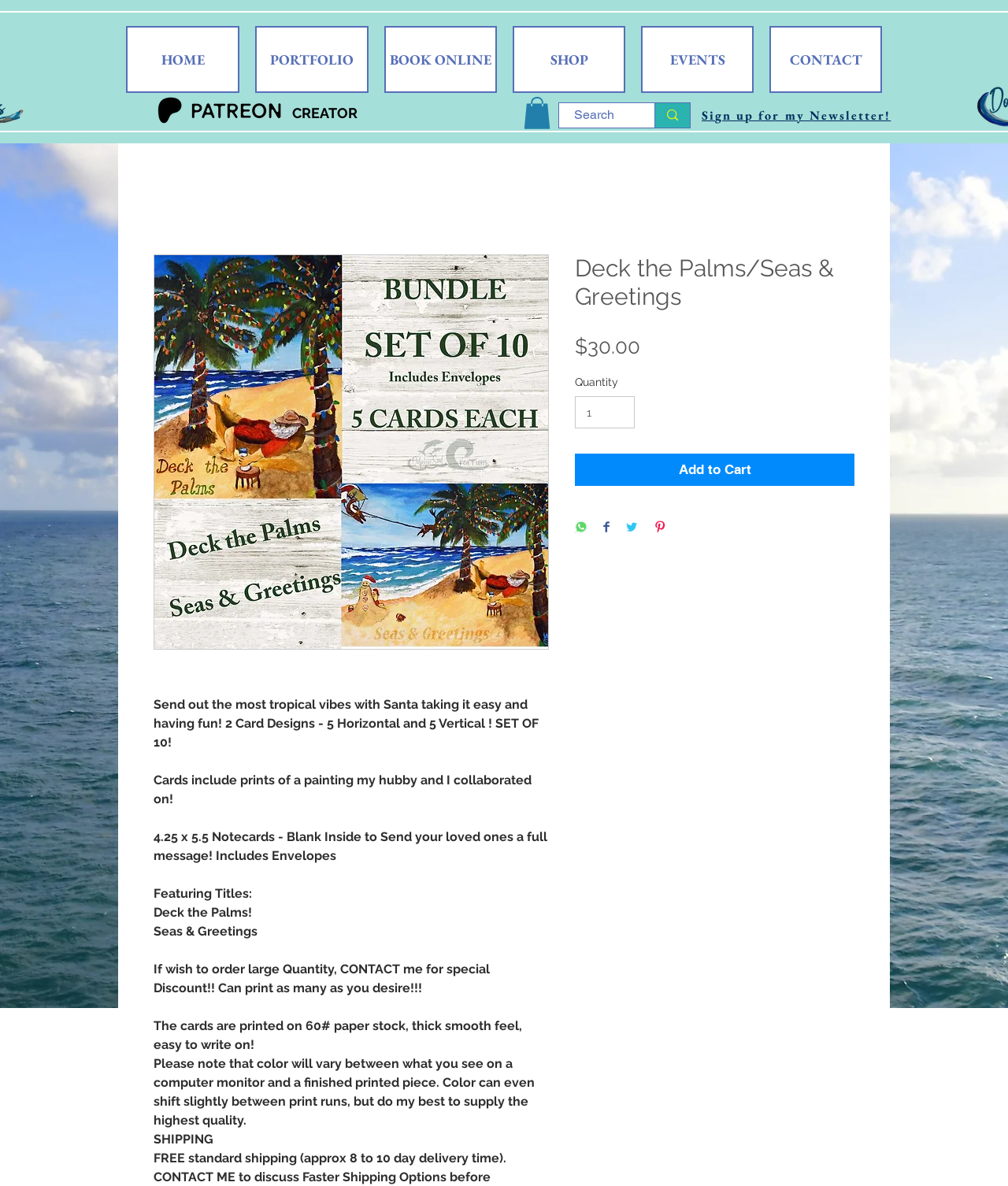Please reply with a single word or brief phrase to the question: 
What is the size of the notecards?

4.25 x 5.5